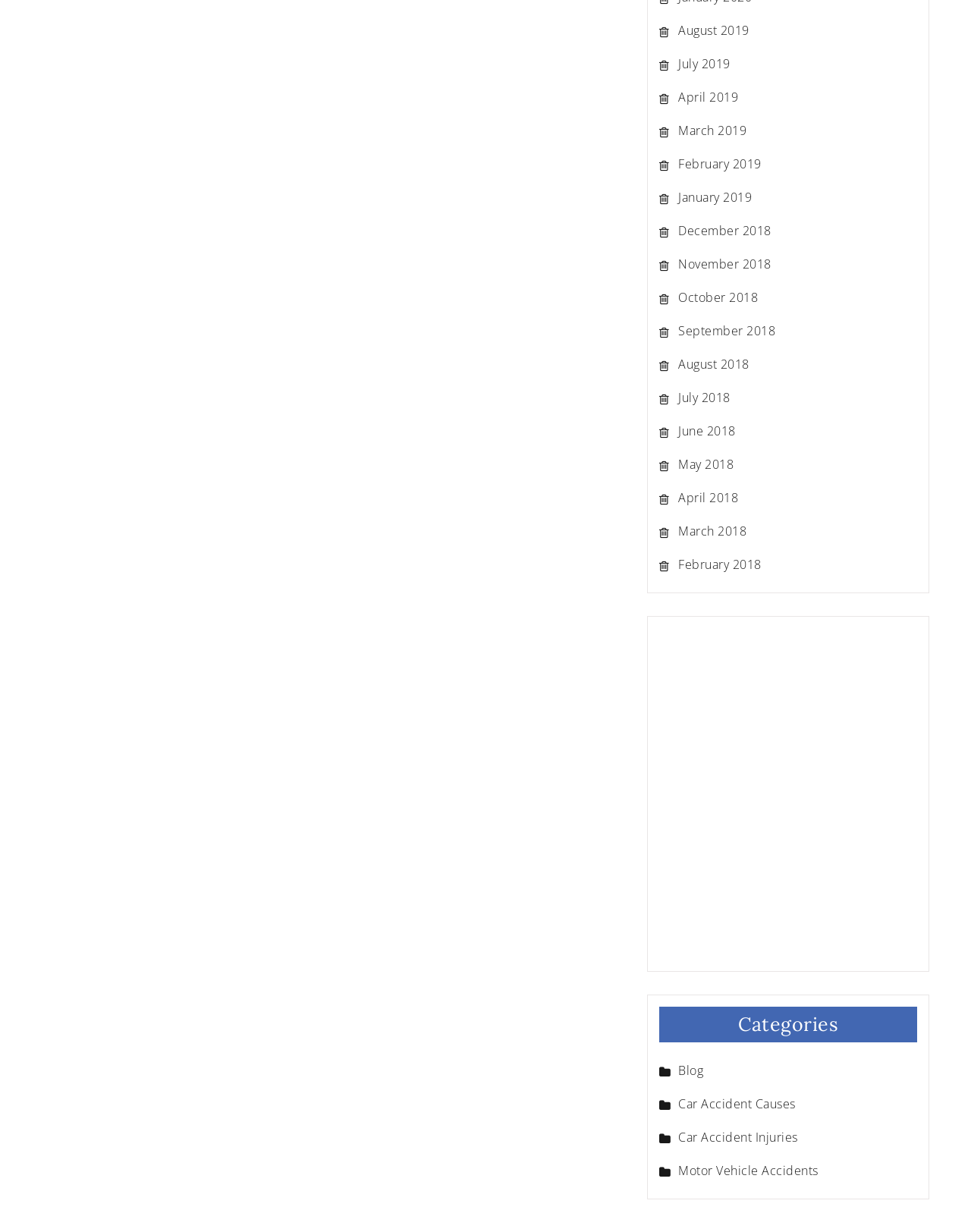Refer to the image and provide a thorough answer to this question:
How many months are listed in total?

I counted the number of links listed and found that there are 24 months listed, ranging from December 2018 to August 2019.